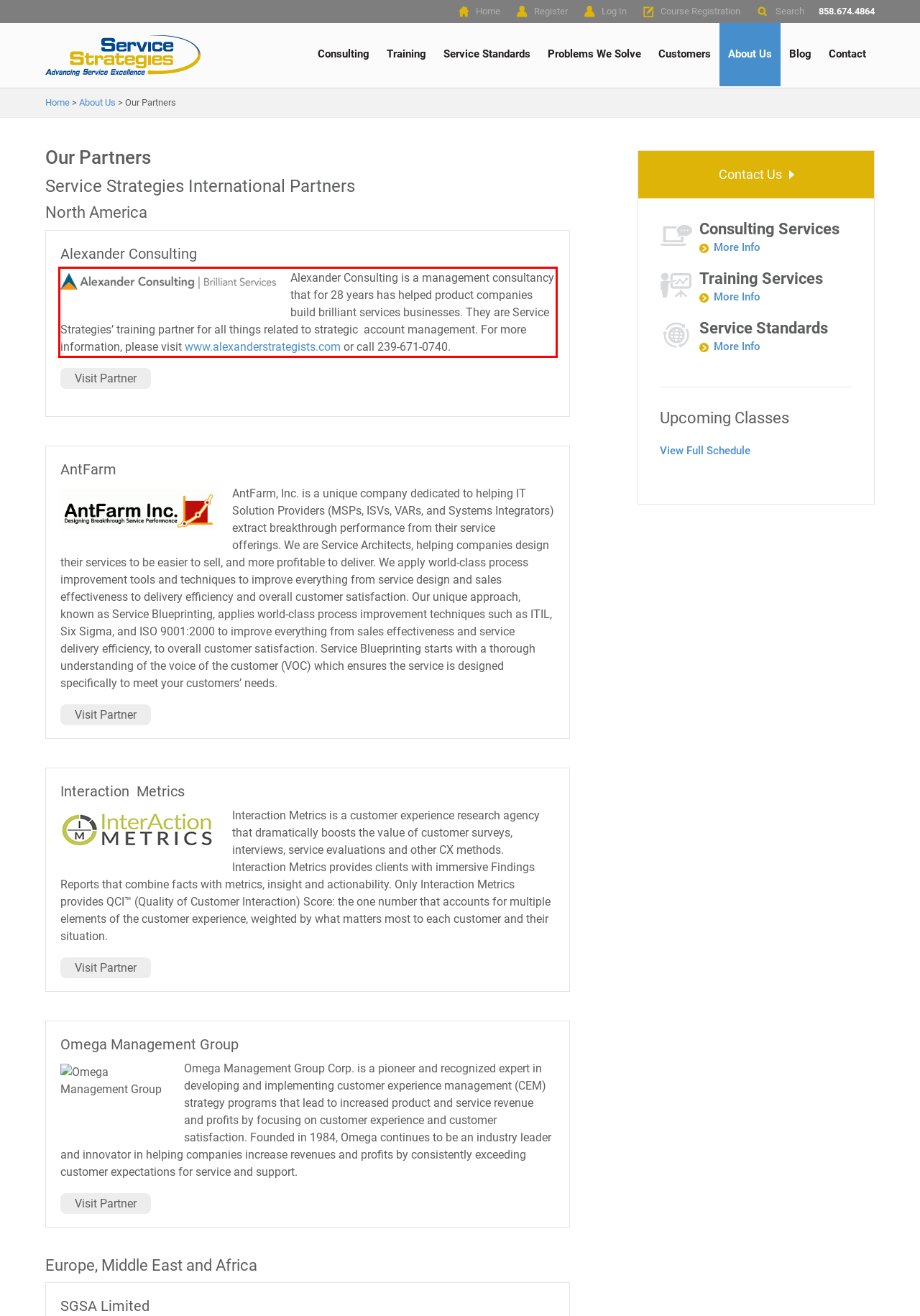Analyze the red bounding box in the provided webpage screenshot and generate the text content contained within.

Alexander Consulting is a management consultancy that for 28 years has helped product companies build brilliant services businesses. They are Service Strategies’ training partner for all things related to strategic account management. For more information, please visit www.alexanderstrategists.com or call 239-671-0740.